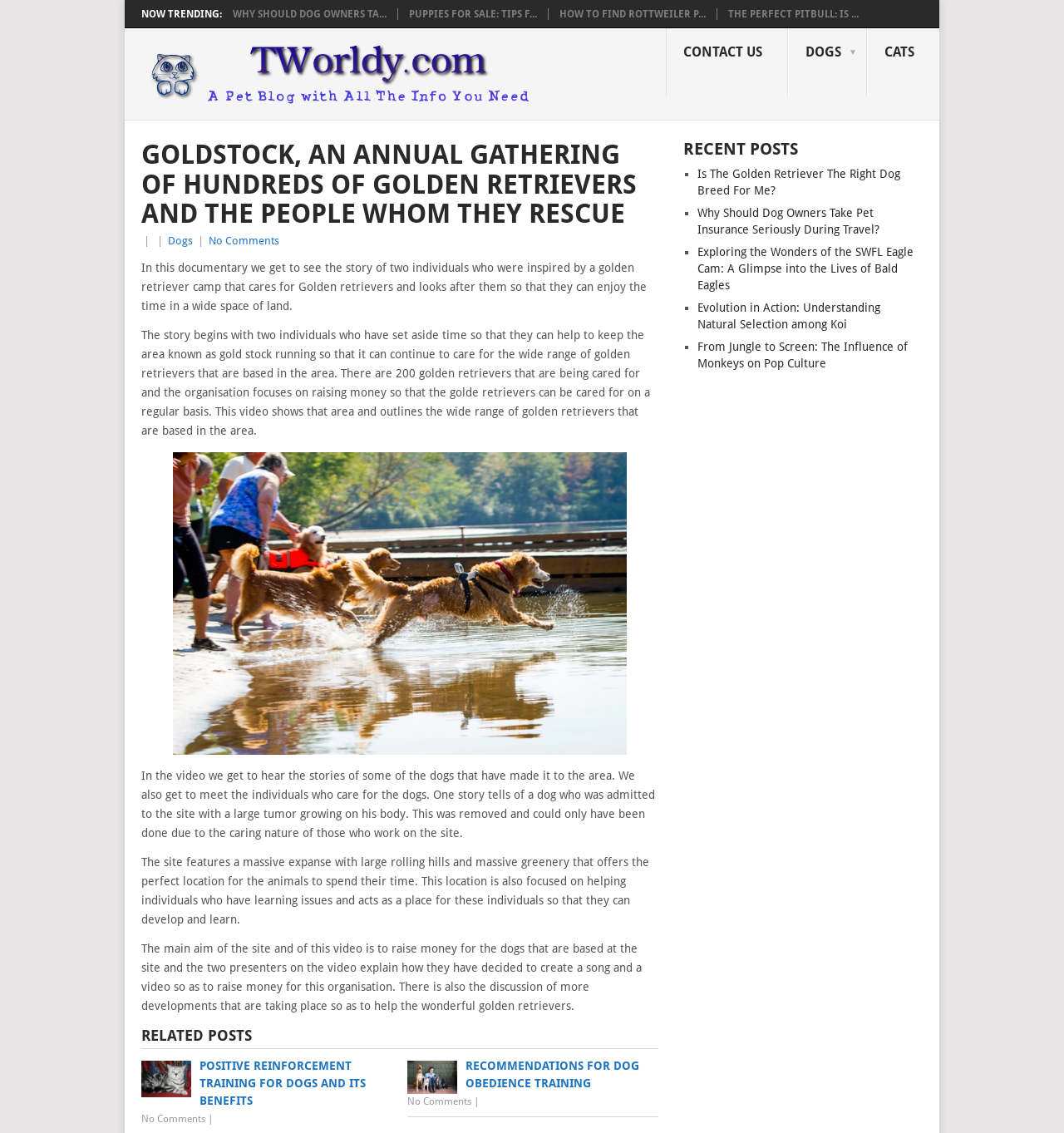Find the bounding box coordinates for the area you need to click to carry out the instruction: "Read 'GOLDSTOCK, AN ANNUAL GATHERING OF HUNDREDS OF GOLDEN RETRIEVERS AND THE PEOPLE WHOM THEY RESCUE'". The coordinates should be four float numbers between 0 and 1, indicated as [left, top, right, bottom].

[0.133, 0.124, 0.619, 0.202]